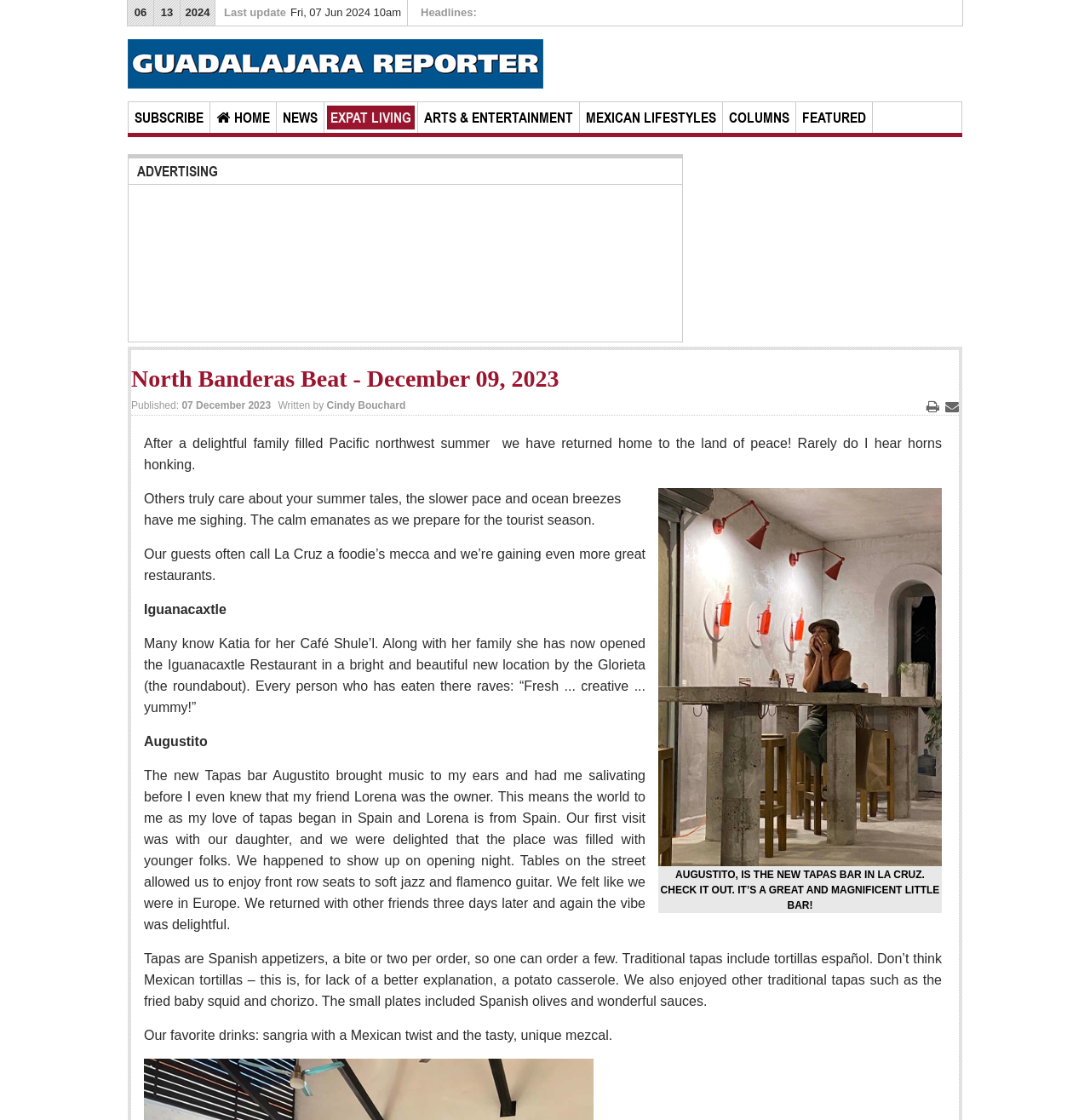What is the title of the article?
Please provide a comprehensive answer based on the information in the image.

I found the title of the article by looking at the heading element with the text 'North Banderas Beat - December 09, 2023' which is located at the top of the webpage.